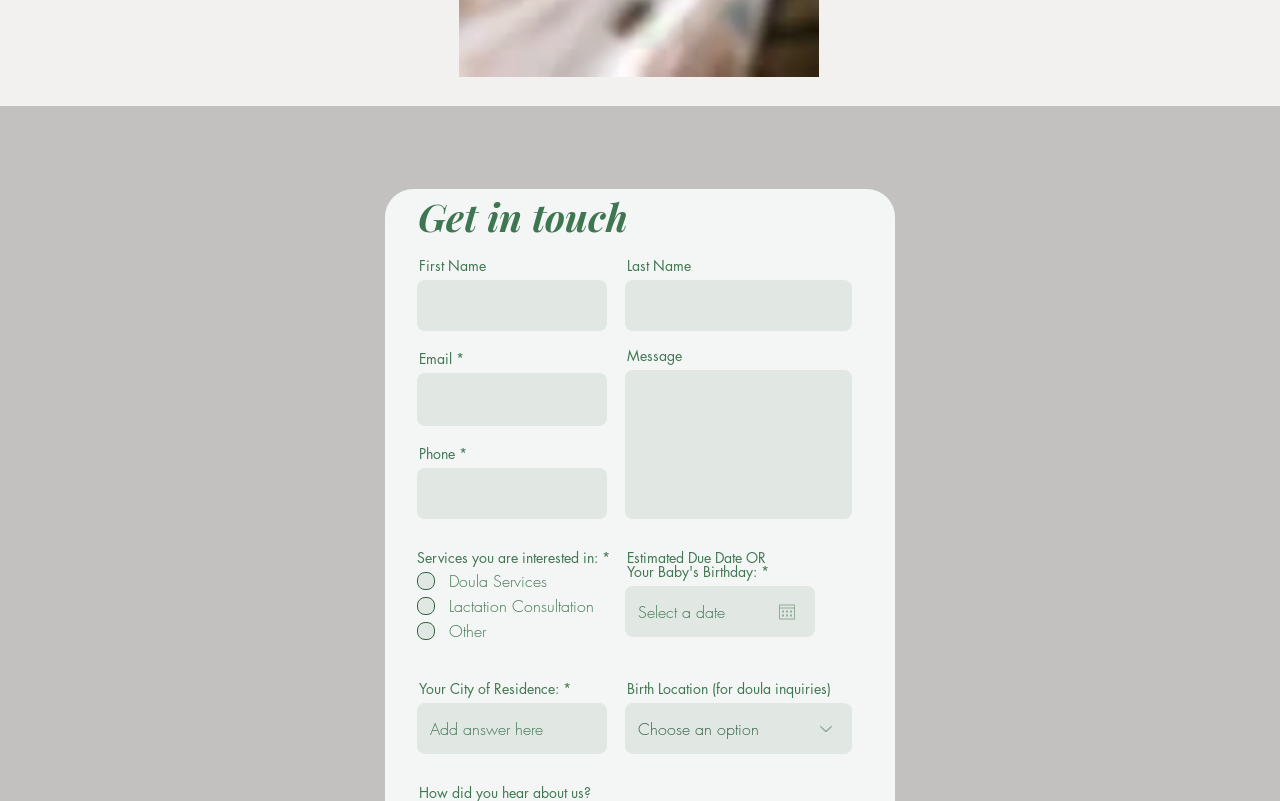Predict the bounding box coordinates of the area that should be clicked to accomplish the following instruction: "Enter first name". The bounding box coordinates should consist of four float numbers between 0 and 1, i.e., [left, top, right, bottom].

[0.327, 0.35, 0.474, 0.414]